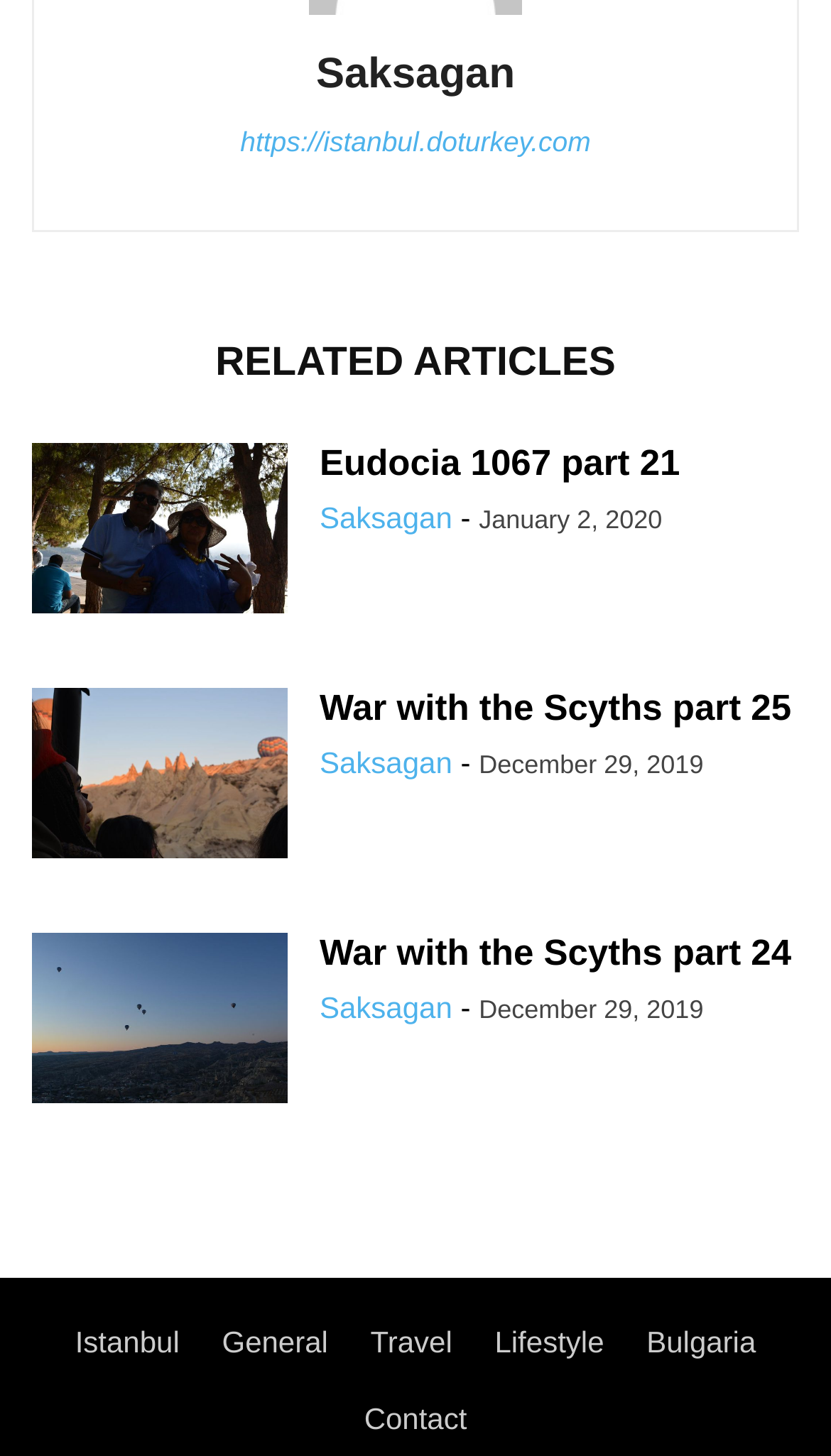Determine the bounding box coordinates of the region I should click to achieve the following instruction: "contact us". Ensure the bounding box coordinates are four float numbers between 0 and 1, i.e., [left, top, right, bottom].

[0.438, 0.962, 0.562, 0.986]